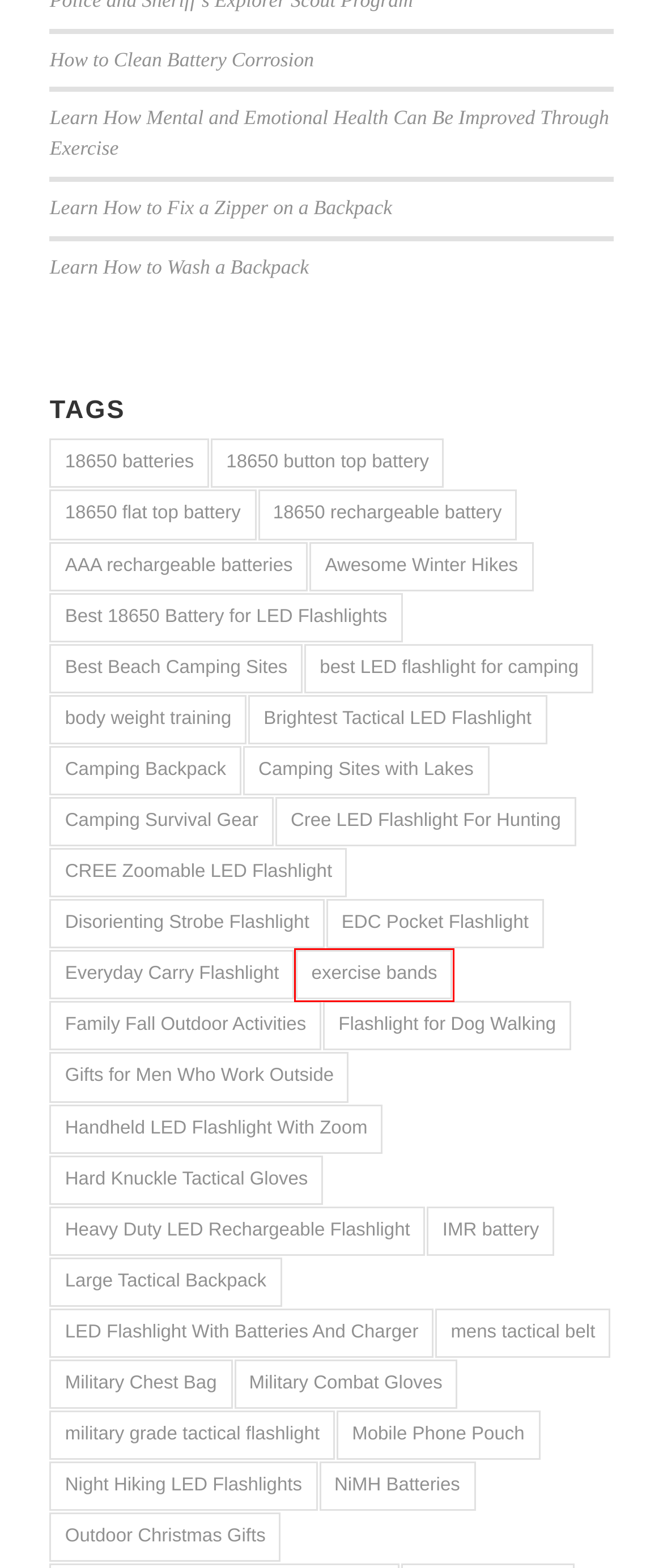Analyze the given webpage screenshot and identify the UI element within the red bounding box. Select the webpage description that best matches what you expect the new webpage to look like after clicking the element. Here are the candidates:
A. Heavy Duty LED Rechargeable Flashlight Archives - EcoGear FX
B. EDC Pocket Flashlight Archives - EcoGear FX
C. Camping Backpack Archives - EcoGear FX
D. Everyday Carry Flashlight Archives - EcoGear FX
E. Brightest Tactical LED Flashlight Archives - EcoGear FX
F. Camping Survival Gear Archives - EcoGear FX
G. exercise bands Archives - EcoGear FX
H. mens tactical belt Archives - EcoGear FX

G